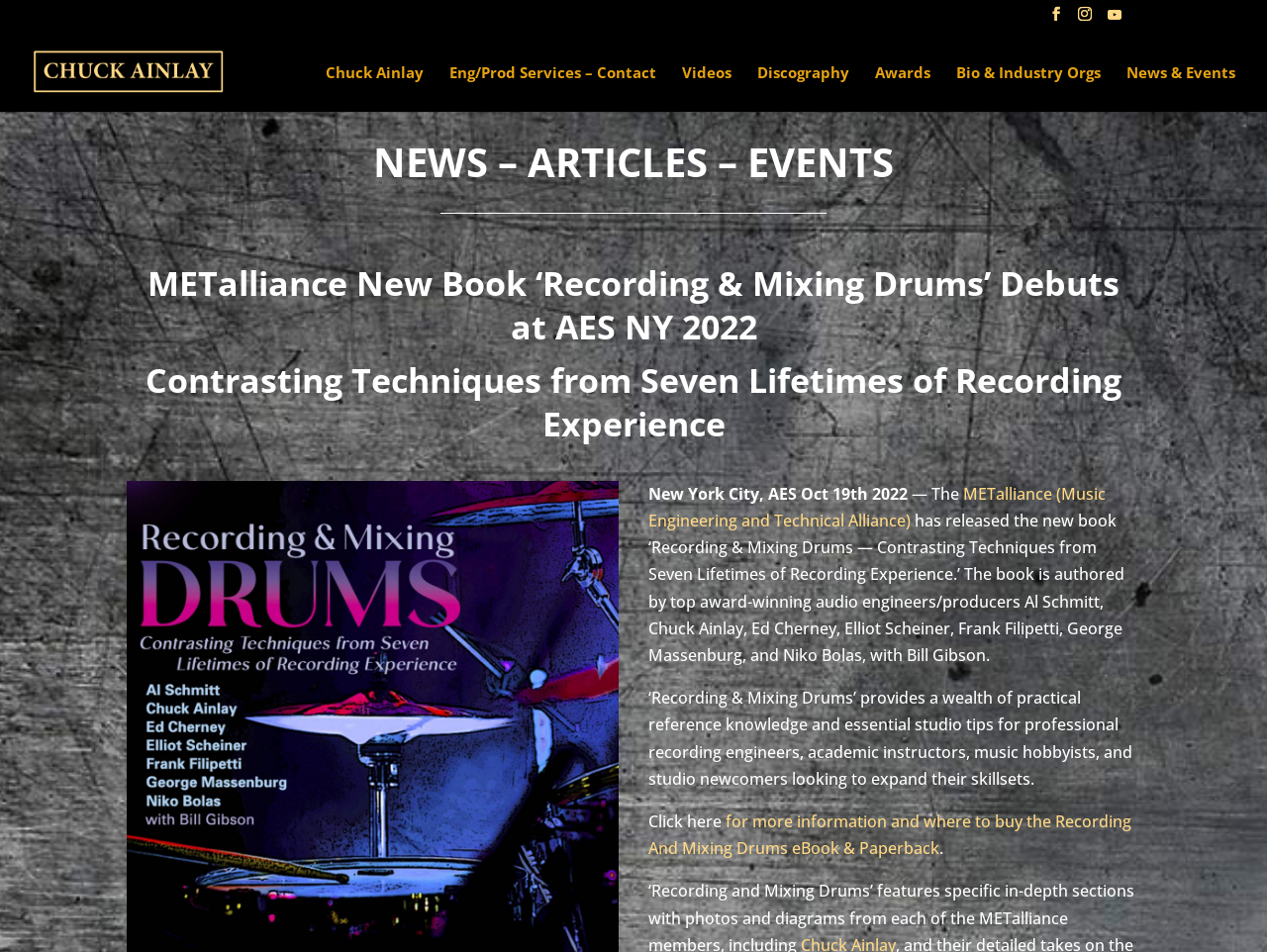Determine the bounding box coordinates for the area you should click to complete the following instruction: "Leave a reply to the author".

None